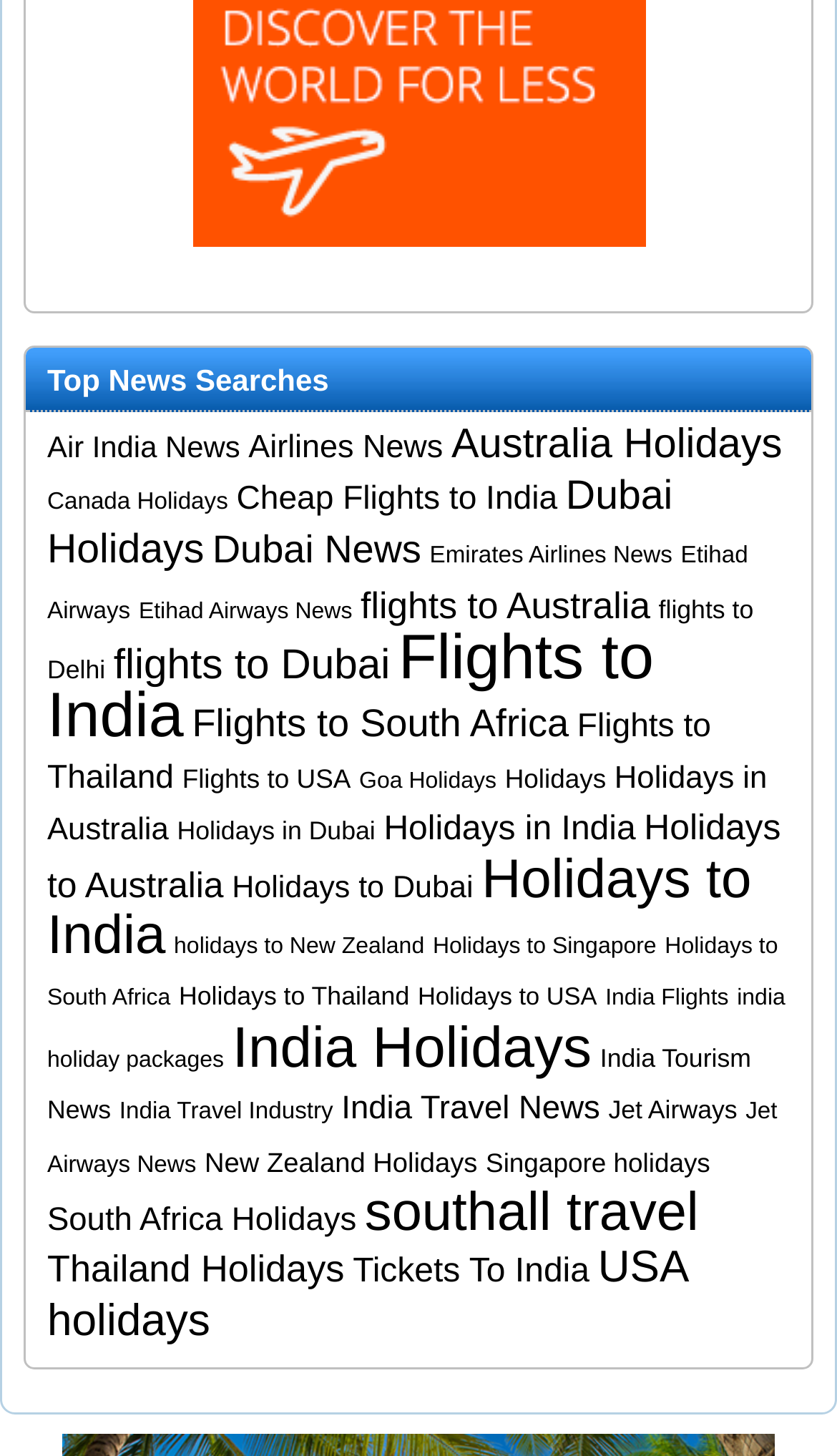Can you find the bounding box coordinates for the UI element given this description: "Holidays"? Provide the coordinates as four float numbers between 0 and 1: [left, top, right, bottom].

[0.603, 0.525, 0.724, 0.545]